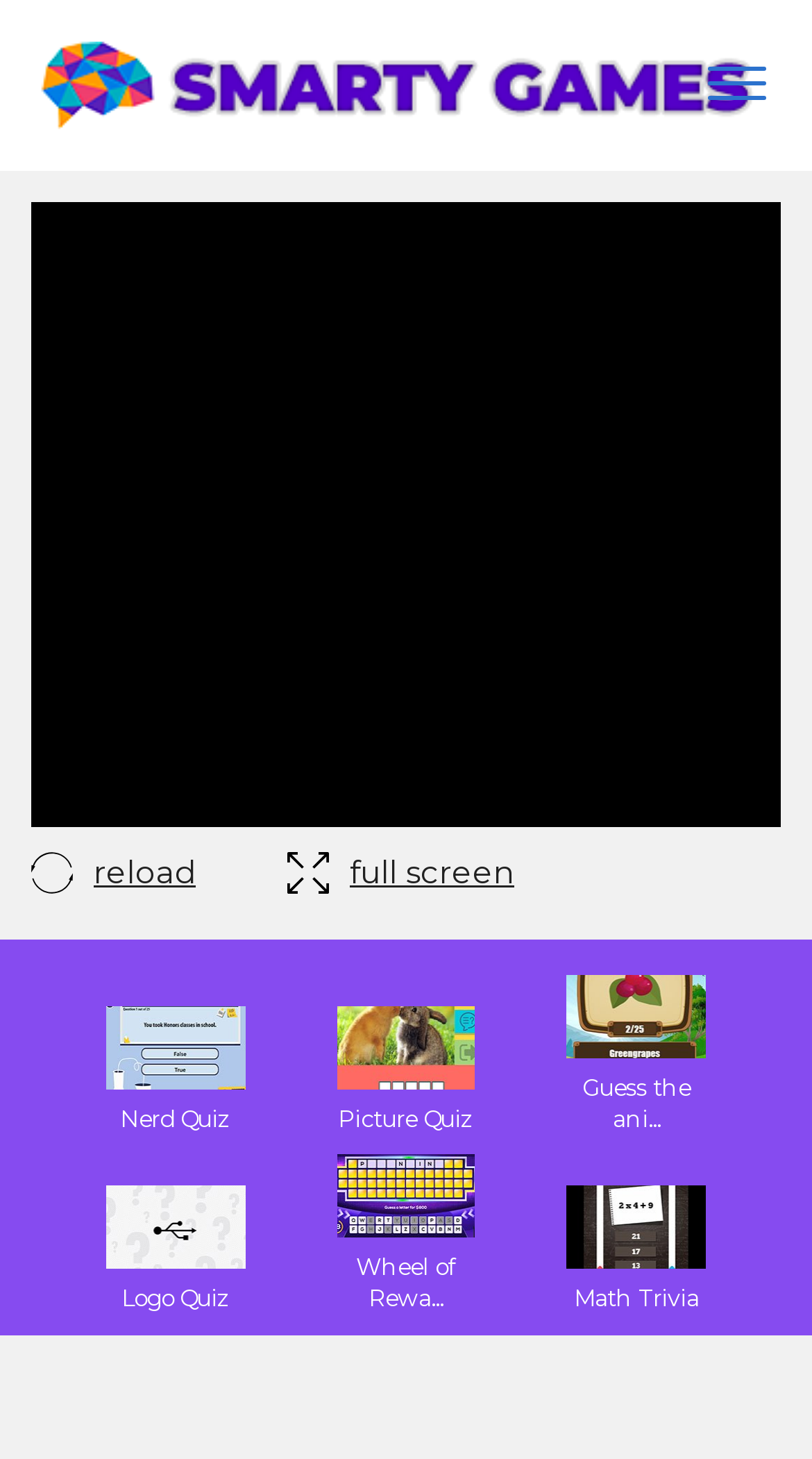Please specify the bounding box coordinates in the format (top-left x, top-left y, bottom-right x, bottom-right y), with values ranging from 0 to 1. Identify the bounding box for the UI component described as follows: reload

[0.038, 0.584, 0.344, 0.611]